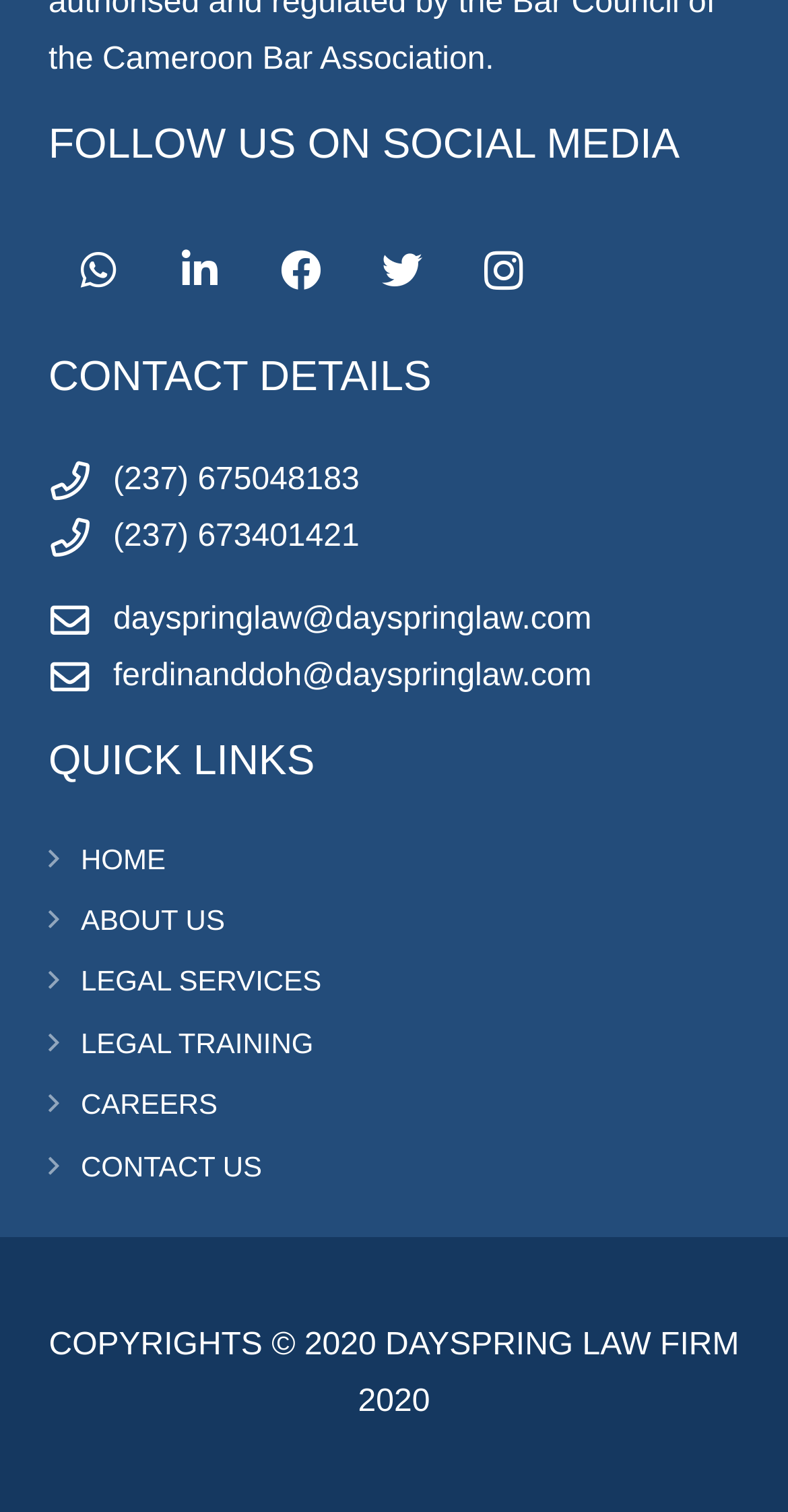Look at the image and give a detailed response to the following question: What are the quick links available?

The webpage has a section 'QUICK LINKS' which lists the quick links available, including HOME, ABOUT US, LEGAL SERVICES, LEGAL TRAINING, CAREERS, and CONTACT US.